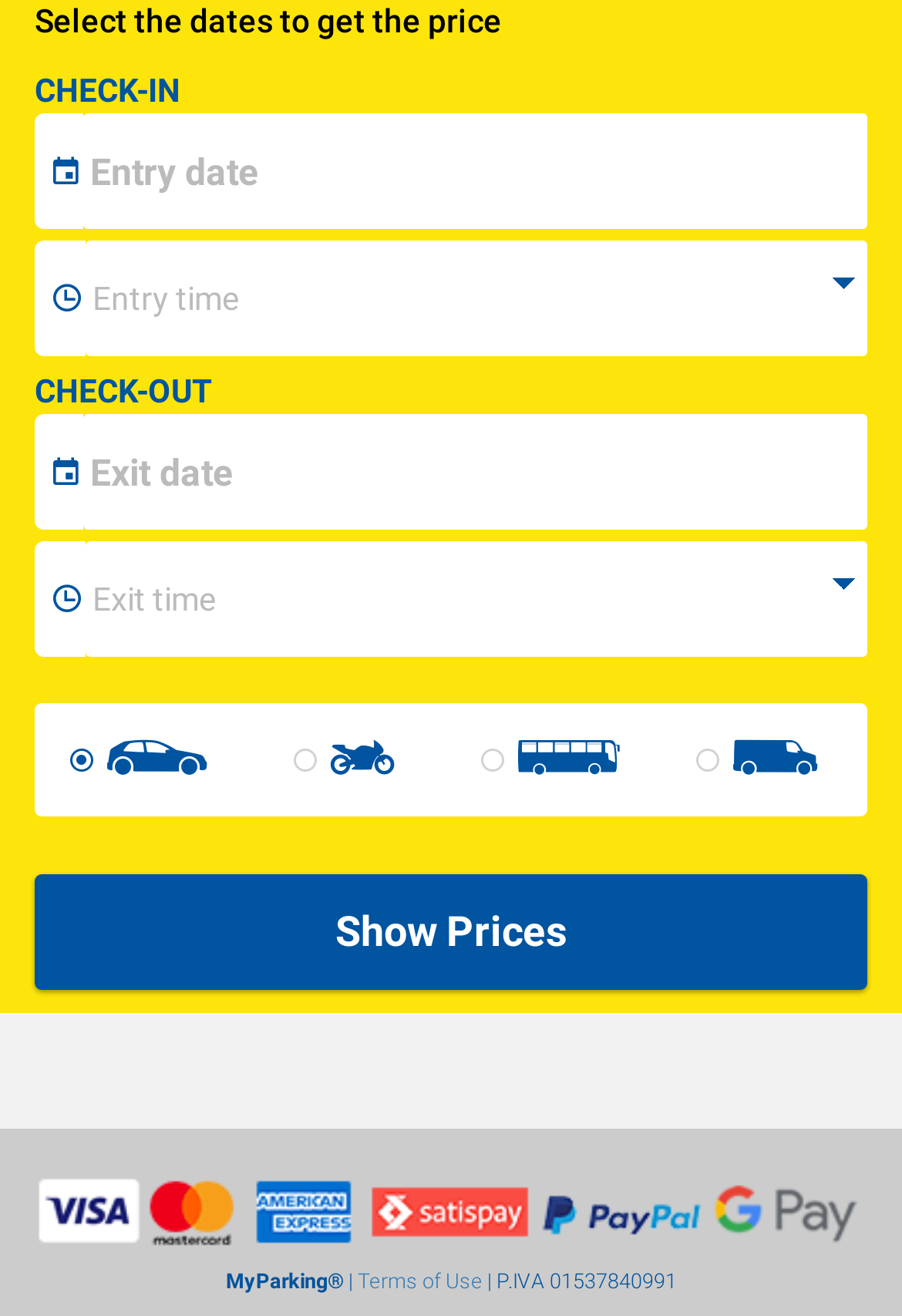Please identify the bounding box coordinates of the area I need to click to accomplish the following instruction: "Choose the check-in time".

[0.095, 0.183, 0.962, 0.271]